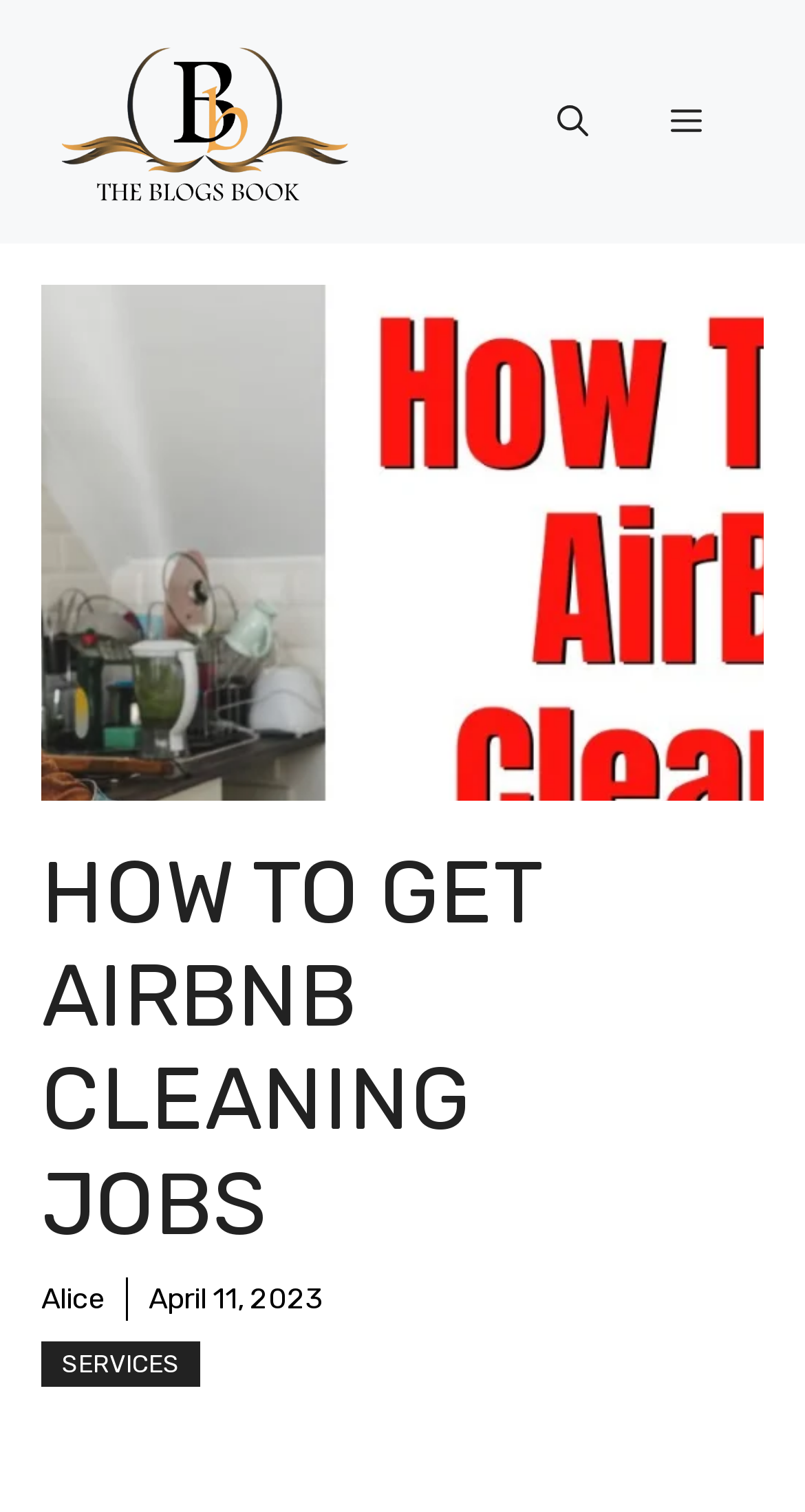Locate the UI element that matches the description aria-label="Open search" in the webpage screenshot. Return the bounding box coordinates in the format (top-left x, top-left y, bottom-right x, bottom-right y), with values ranging from 0 to 1.

[0.641, 0.039, 0.782, 0.121]